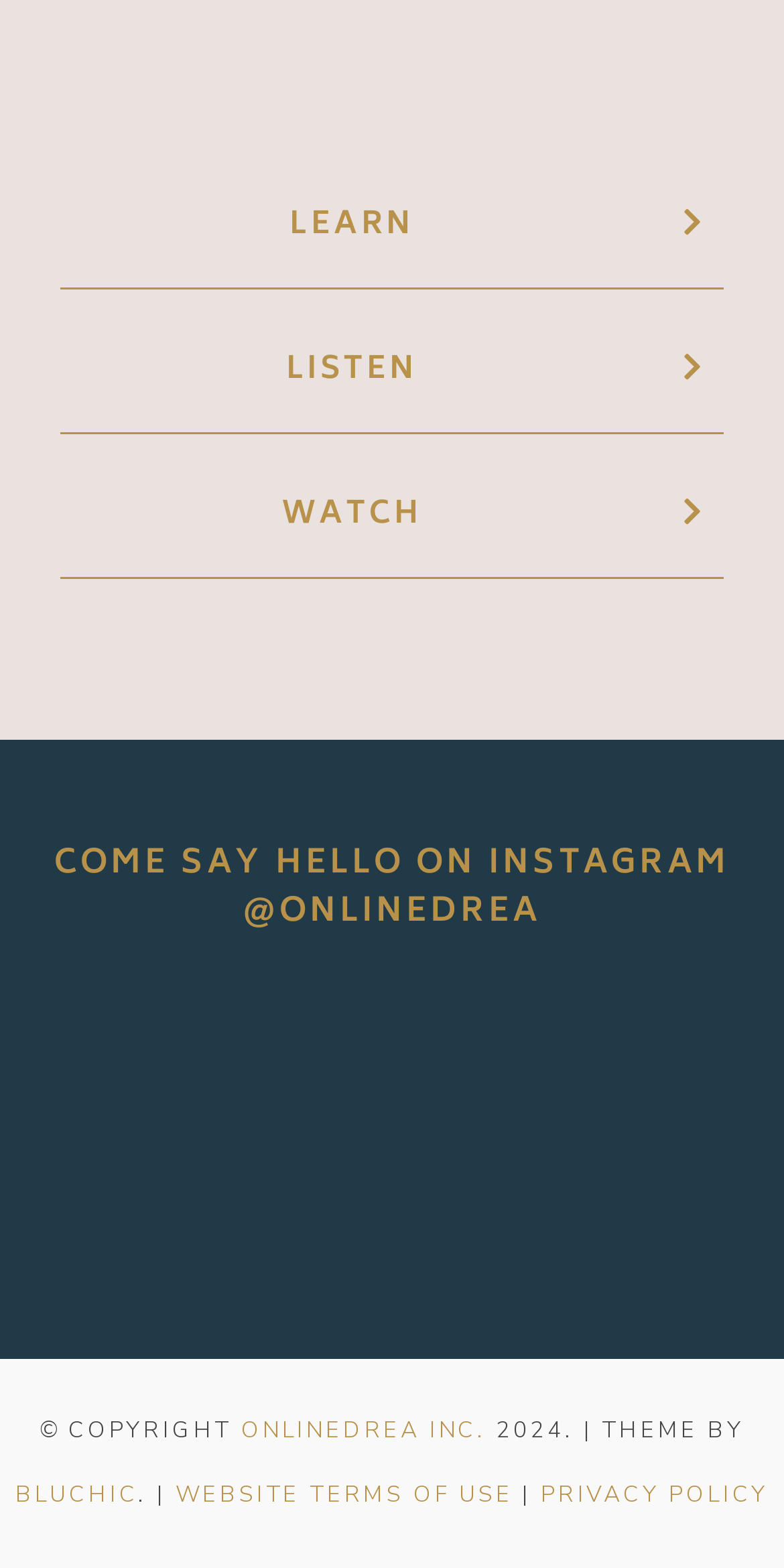Determine the bounding box coordinates of the region to click in order to accomplish the following instruction: "Check out the podcast episode with @drebaldwin". Provide the coordinates as four float numbers between 0 and 1, specifically [left, top, right, bottom].

[0.621, 0.633, 0.759, 0.825]